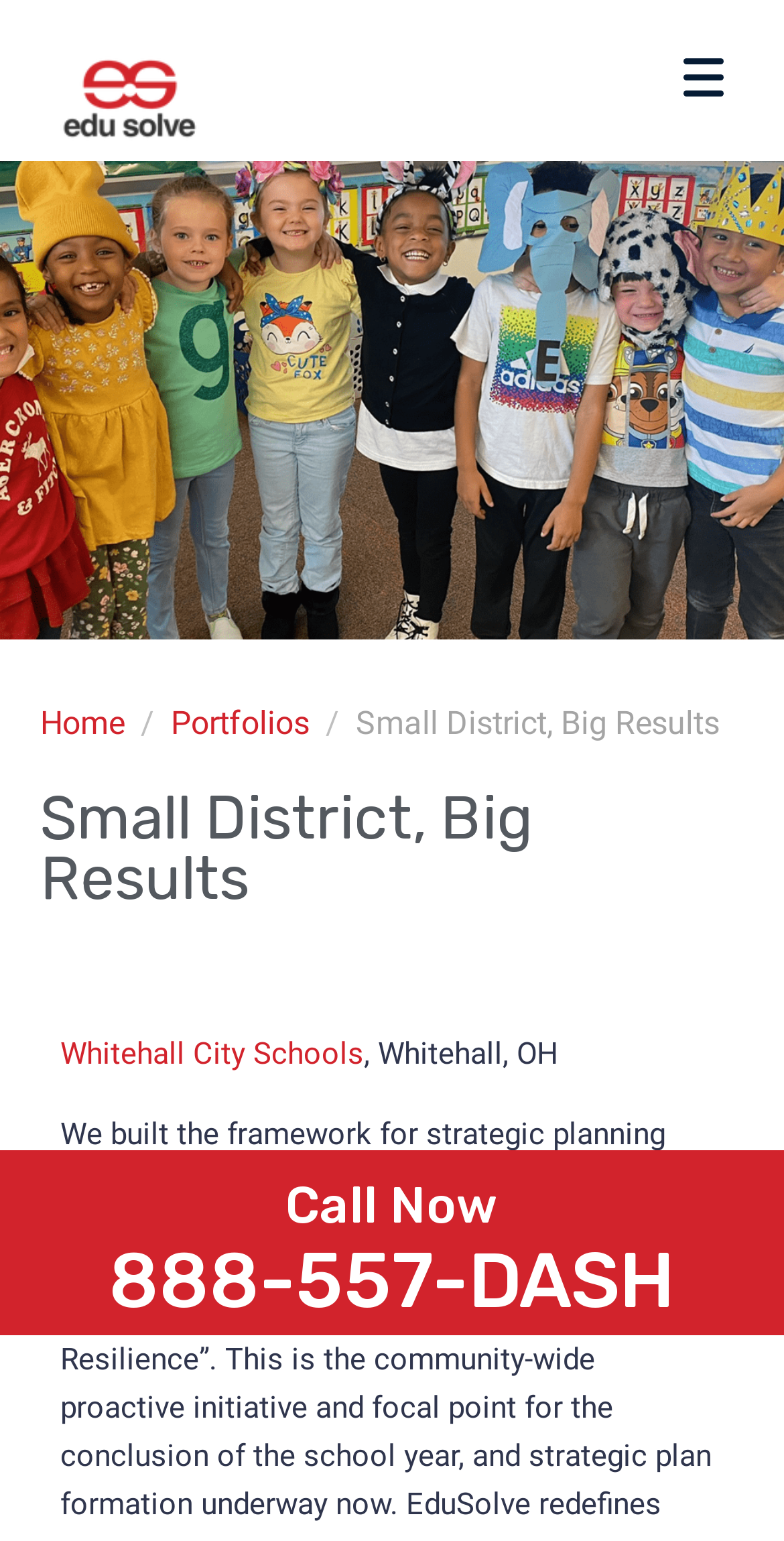Create an in-depth description of the webpage, covering main sections.

The webpage is about Whitehall City Schools in Whitehall, Ohio, and its partnership with EduSolve. At the top left, there is a logo of EduSolve, an image with a link to the EduSolve website. Next to the logo, there are three links: "Home", "Portfolios", and "Whitehall City Schools". 

Below these links, there is a heading that reads "Small District, Big Results" and a static text with the same content. 

Further down, there is a paragraph of text that describes the framework for strategic planning and community engagement. Below this paragraph, there is another paragraph that explains the community-wide proactive initiative and focal point for the conclusion of the school year and strategic plan formation.

On the right side of the page, there is a call-to-action section with a heading "Call Now" and a link to call a phone number, 888-557-DASH. 

In the middle of the page, there is a section with a heading "Schedule a call" and a static text that invites users to take the first step and contact them for a no-cost consultation session. Below this text, there are three required text boxes to input the user's name, phone number, and email, followed by a "Send" button.